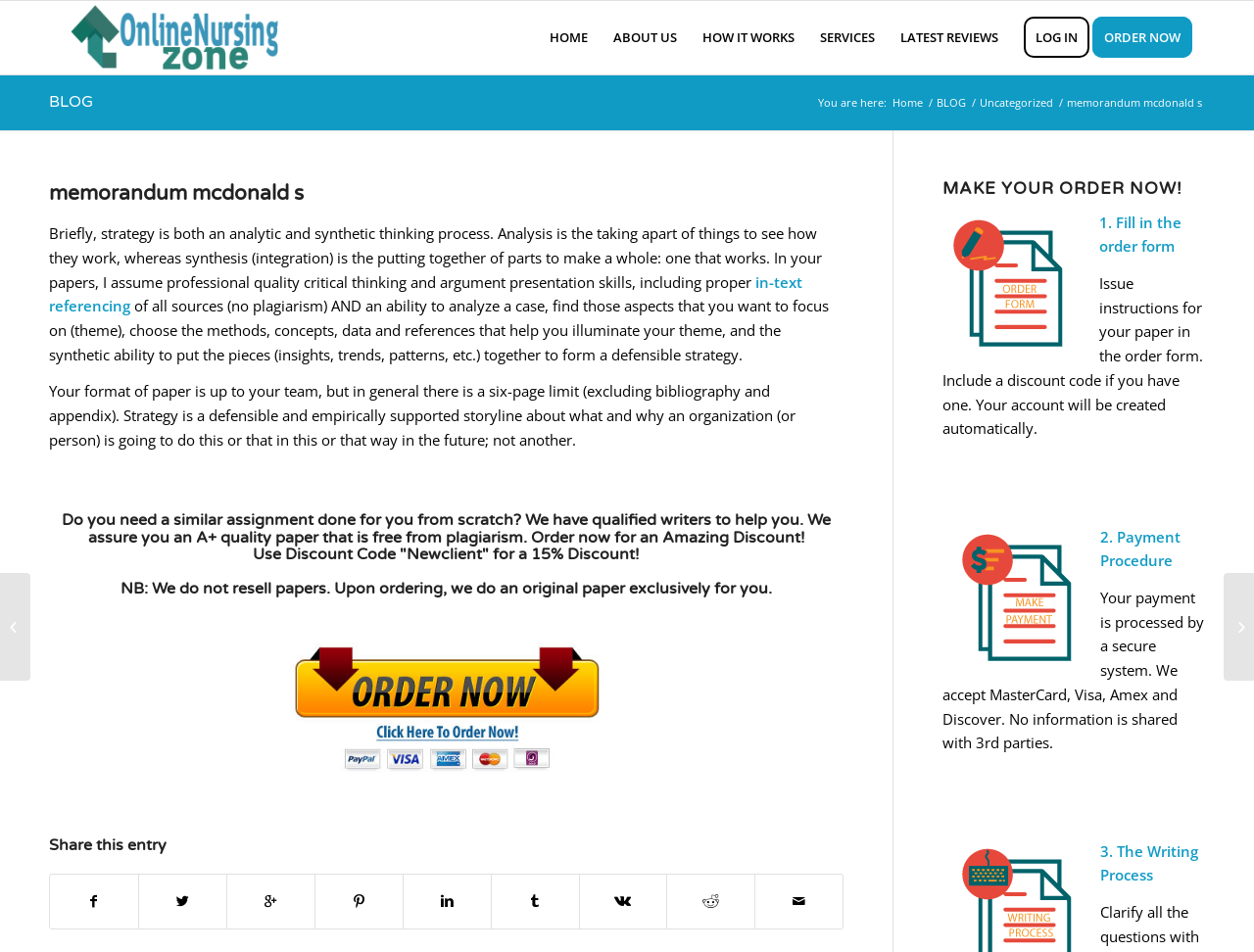Describe the entire webpage, focusing on both content and design.

This webpage appears to be a blog post or an article about strategy and critical thinking. At the top of the page, there is a navigation menu with links to "HOME", "ABOUT US", "HOW IT WORKS", "SERVICES", "LATEST REVIEWS", "LOG IN", and "ORDER NOW". Below the navigation menu, there is a breadcrumb trail indicating the current page location, with links to "Home", "BLOG", and "Uncategorized".

The main content of the page is a lengthy text about strategy, critical thinking, and academic writing. The text is divided into several paragraphs, with headings and subheadings. The content discusses the importance of critical thinking and analysis in academic writing, and provides guidelines for writing a strategy paper.

On the right side of the page, there is a call-to-action section with a heading "MAKE YOUR ORDER NOW!" and a series of steps to place an order, including filling out an order form, making a payment, and undergoing the writing process.

At the bottom of the page, there are several links to other articles or blog posts, including "part 1 read and summarize the paper the foundations of survey sampling a review..." and "answer article questions". There are also several social media sharing links, although they are currently hidden.

Throughout the page, there are several images, including a logo for "onlinenursingzone" at the top left corner, and several icons for social media sharing at the bottom of the page.